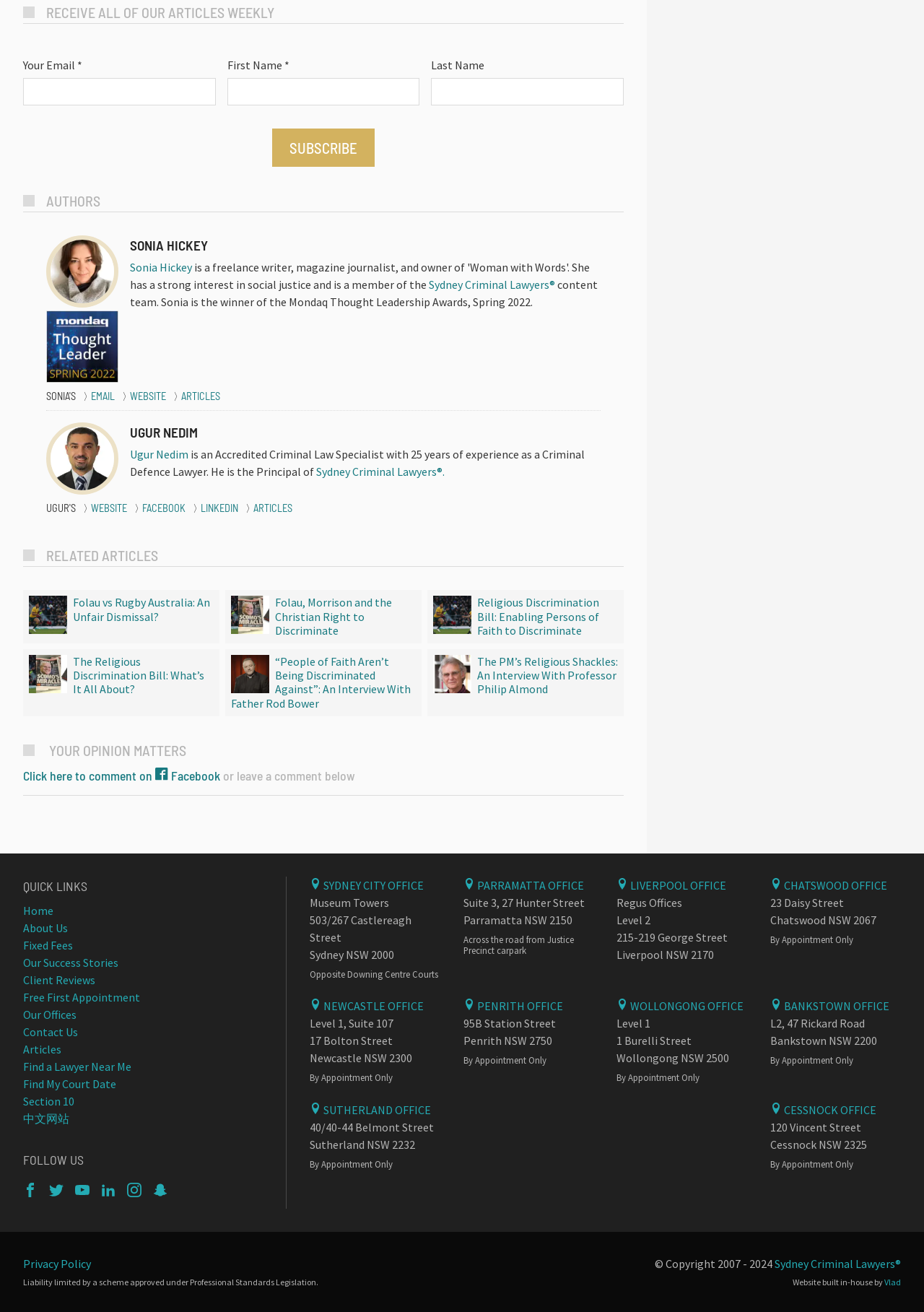What is the purpose of the form at the top of the page?
Give a one-word or short-phrase answer derived from the screenshot.

Subscribe to articles